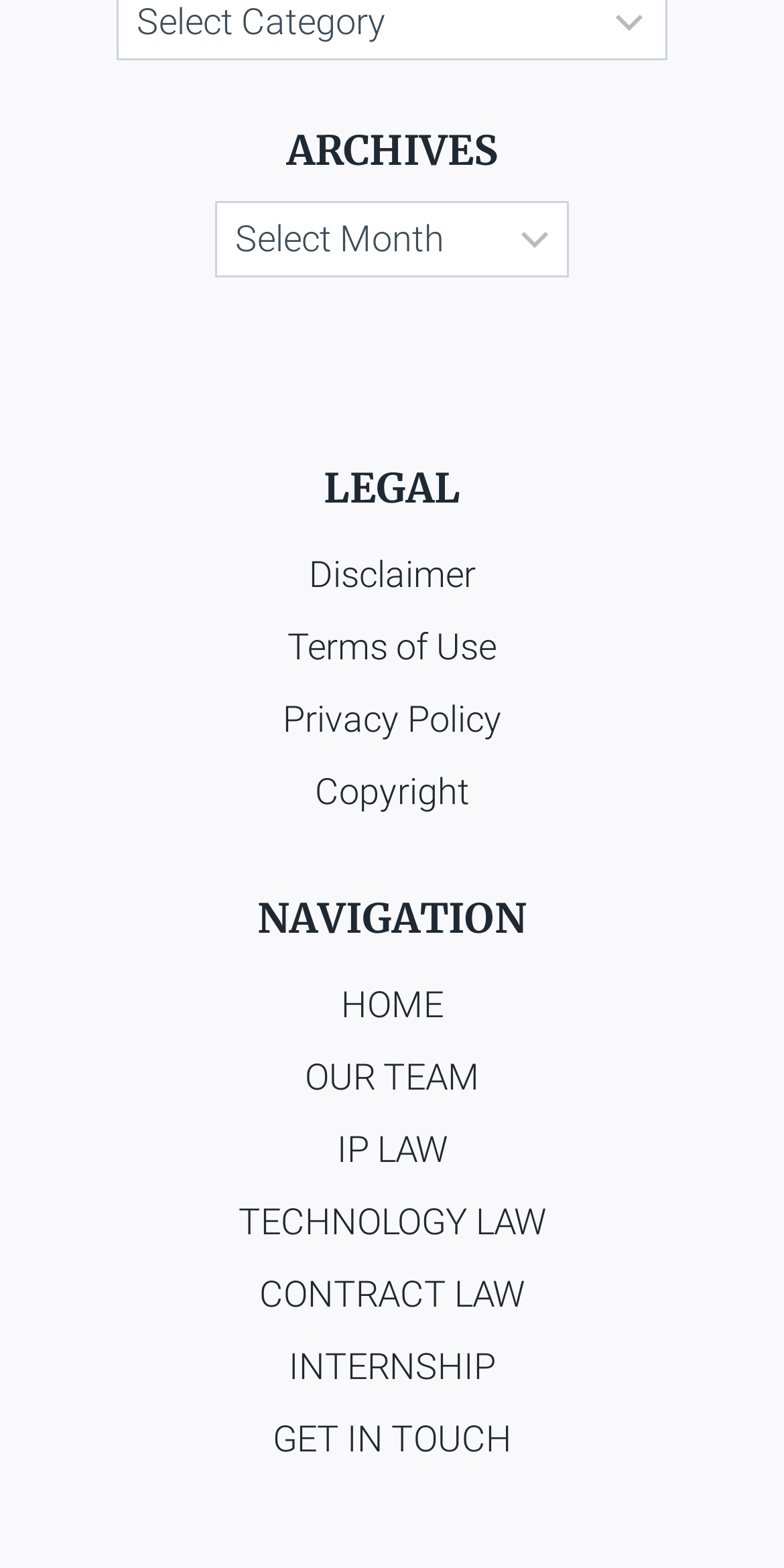Give a one-word or one-phrase response to the question: 
Is the Archives combobox expanded?

No